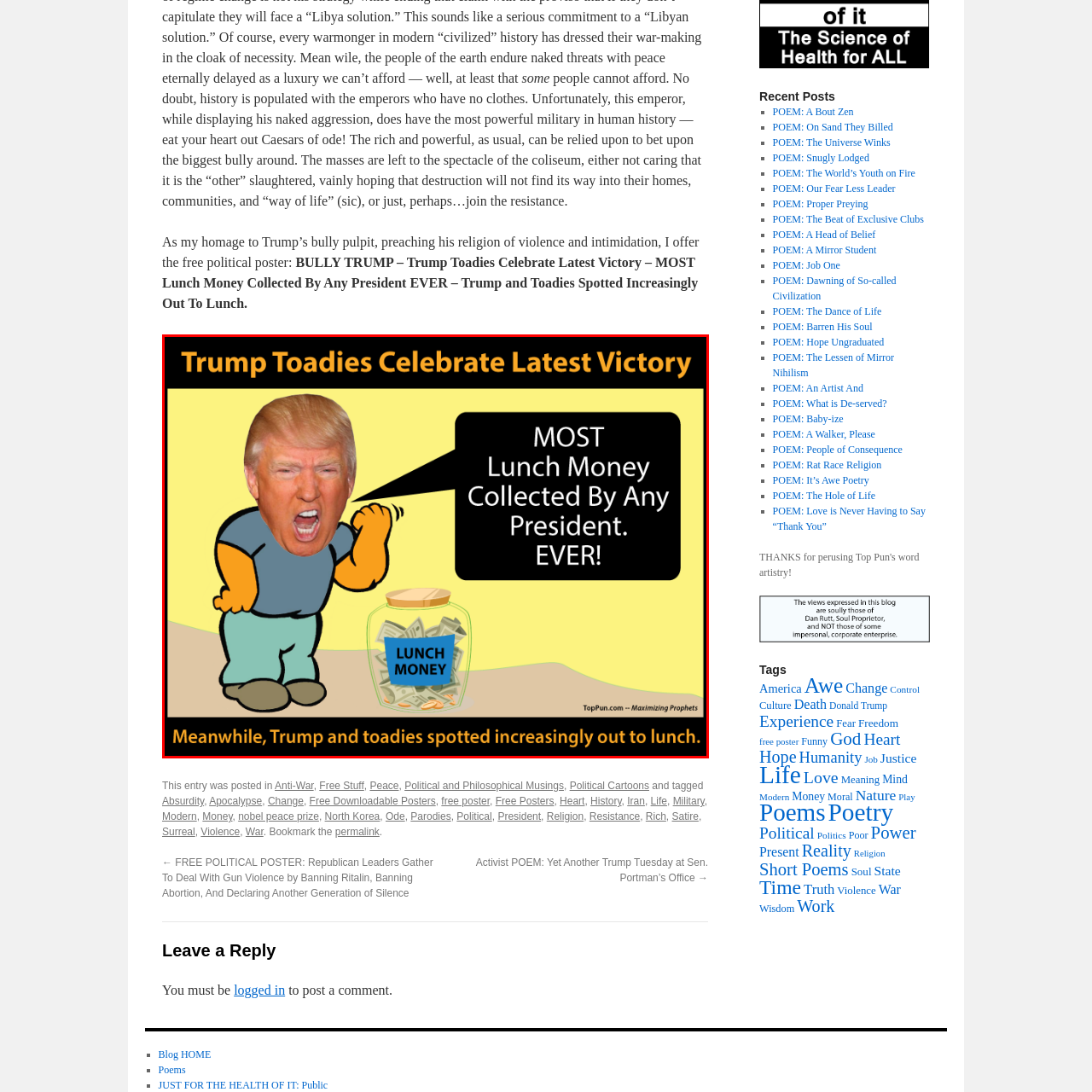What is written on the jar?
Focus on the section of the image outlined in red and give a thorough answer to the question.

The jar that the figure is pointing at has a label that reads 'LUNCH MONEY', which is a key element in the satirical political poster.